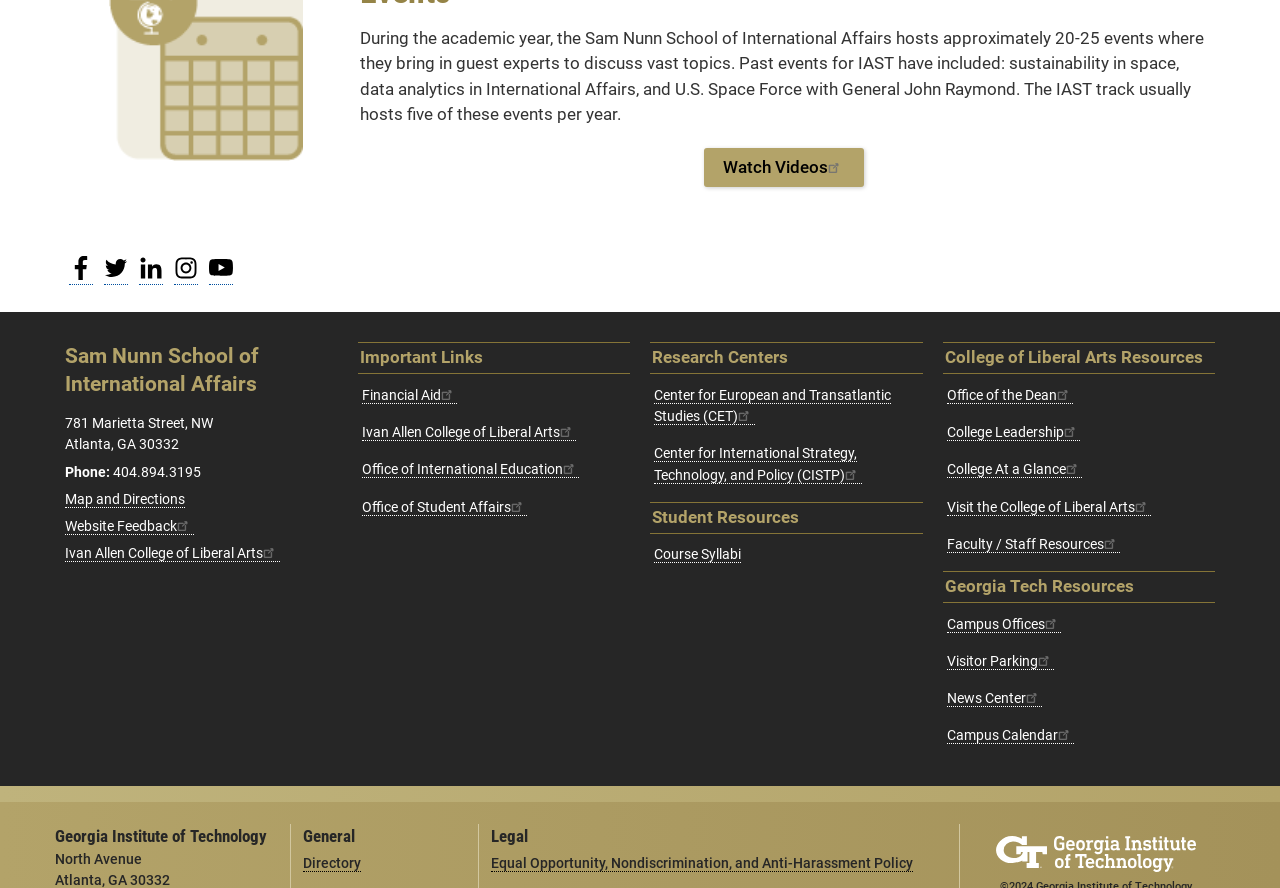Use a single word or phrase to answer this question: 
How many research centers are listed?

2